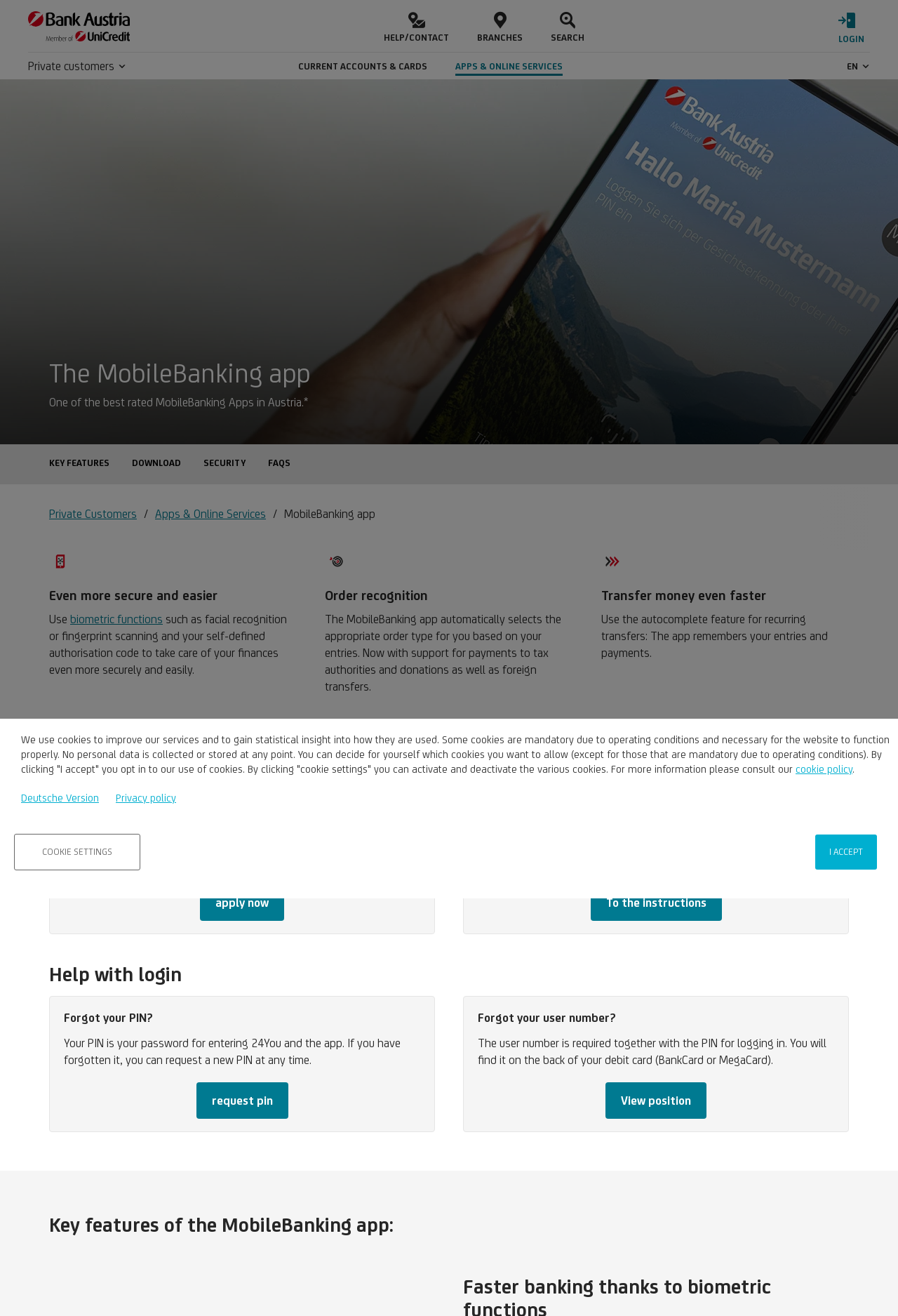Please find the bounding box coordinates of the element that you should click to achieve the following instruction: "Browse books". The coordinates should be presented as four float numbers between 0 and 1: [left, top, right, bottom].

None